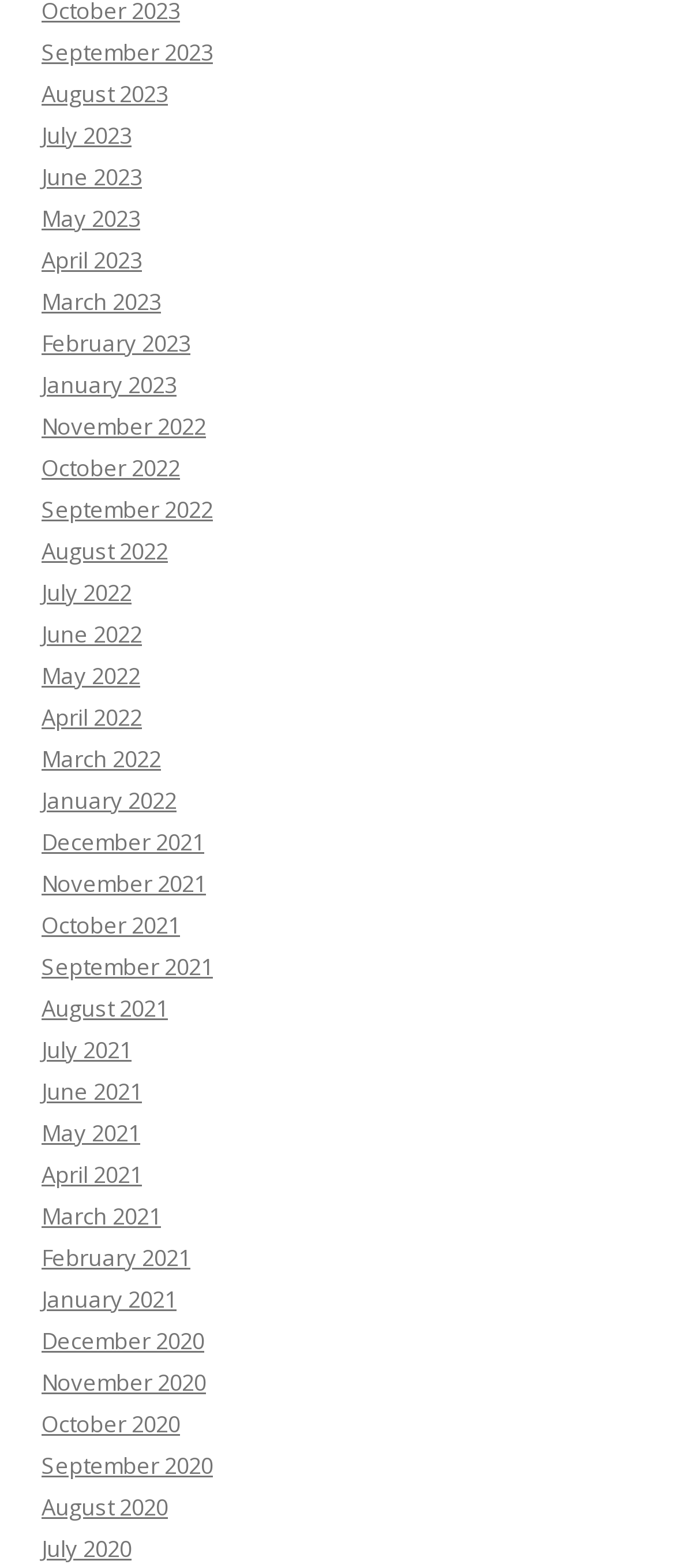Provide your answer to the question using just one word or phrase: Are the months listed in chronological order?

Yes